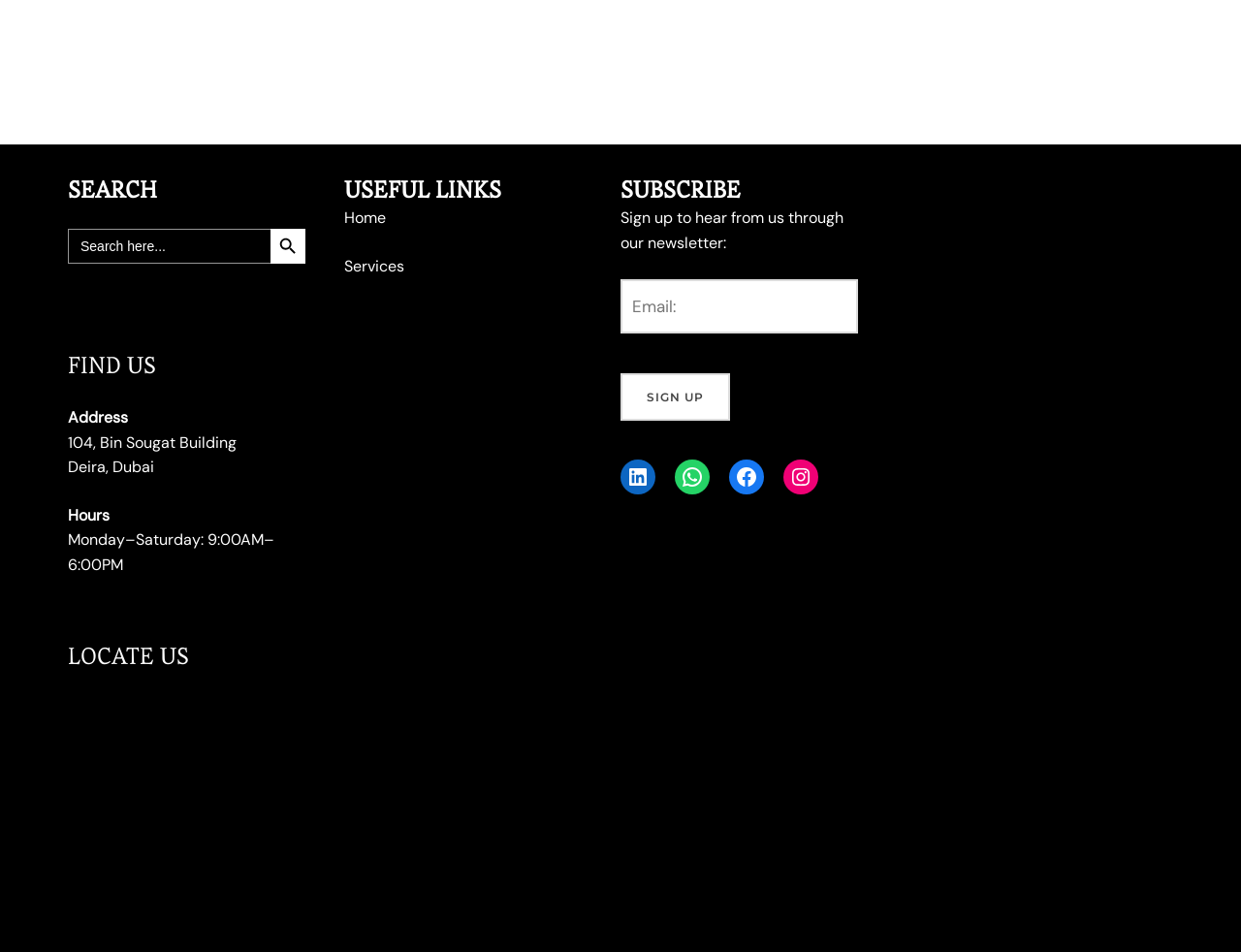Answer the question below in one word or phrase:
What are the office hours?

Monday–Saturday: 9:00AM–6:00PM